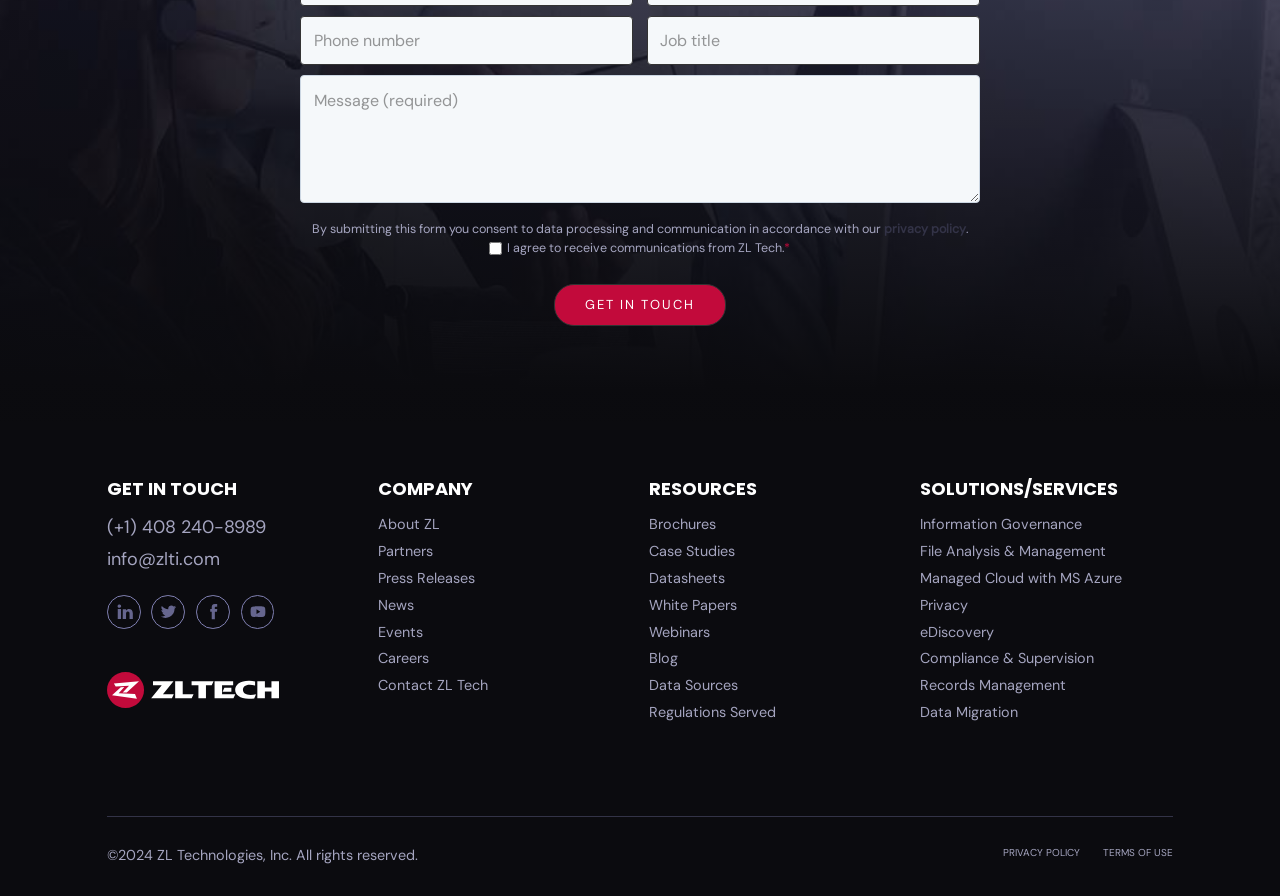What is the link to the privacy policy?
Look at the webpage screenshot and answer the question with a detailed explanation.

The link to the privacy policy is located in the middle of the webpage, in a sentence that says 'By submitting this form you consent to data processing and communication in accordance with our privacy policy'.